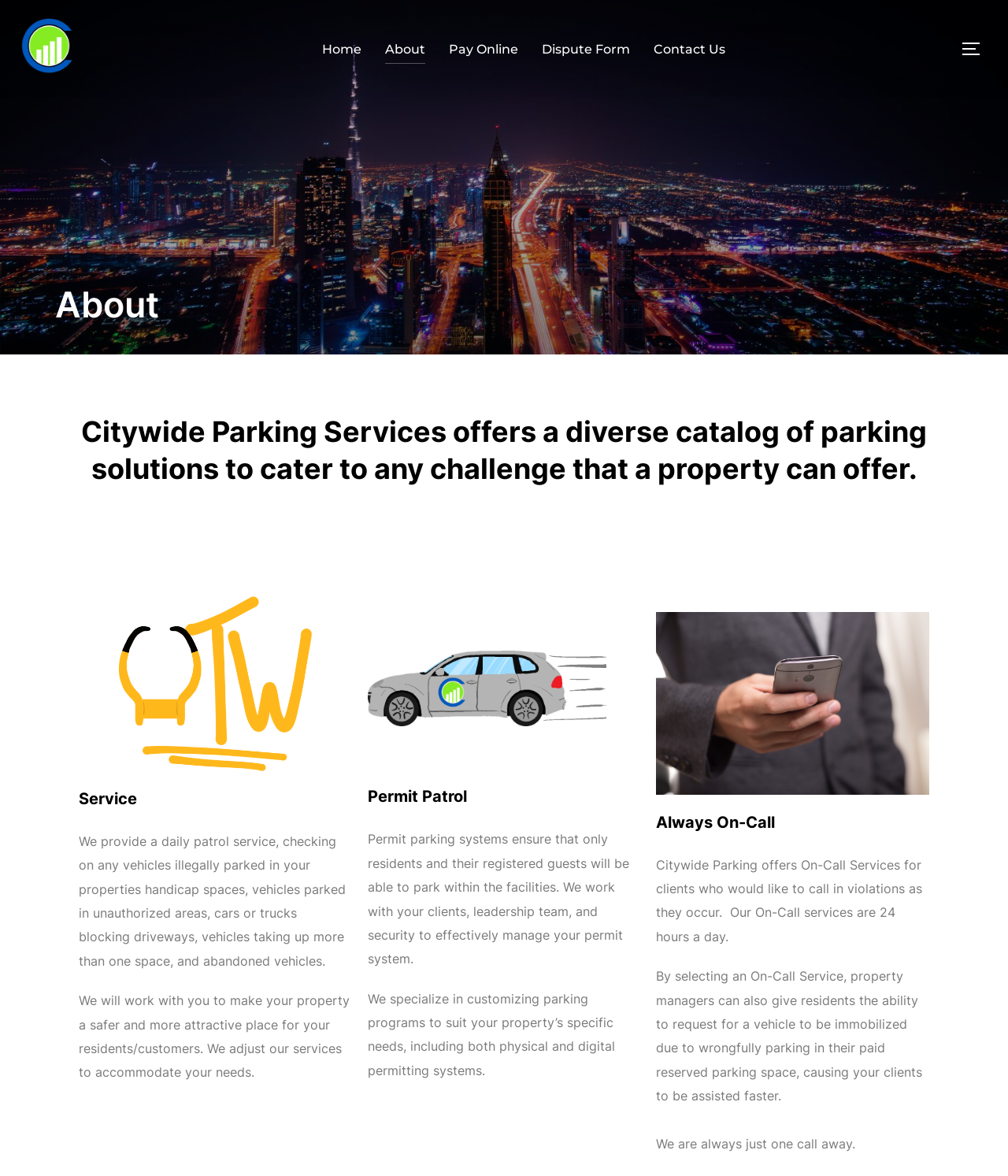Respond with a single word or phrase to the following question: What is the purpose of the daily patrol service?

To check on illegally parked vehicles